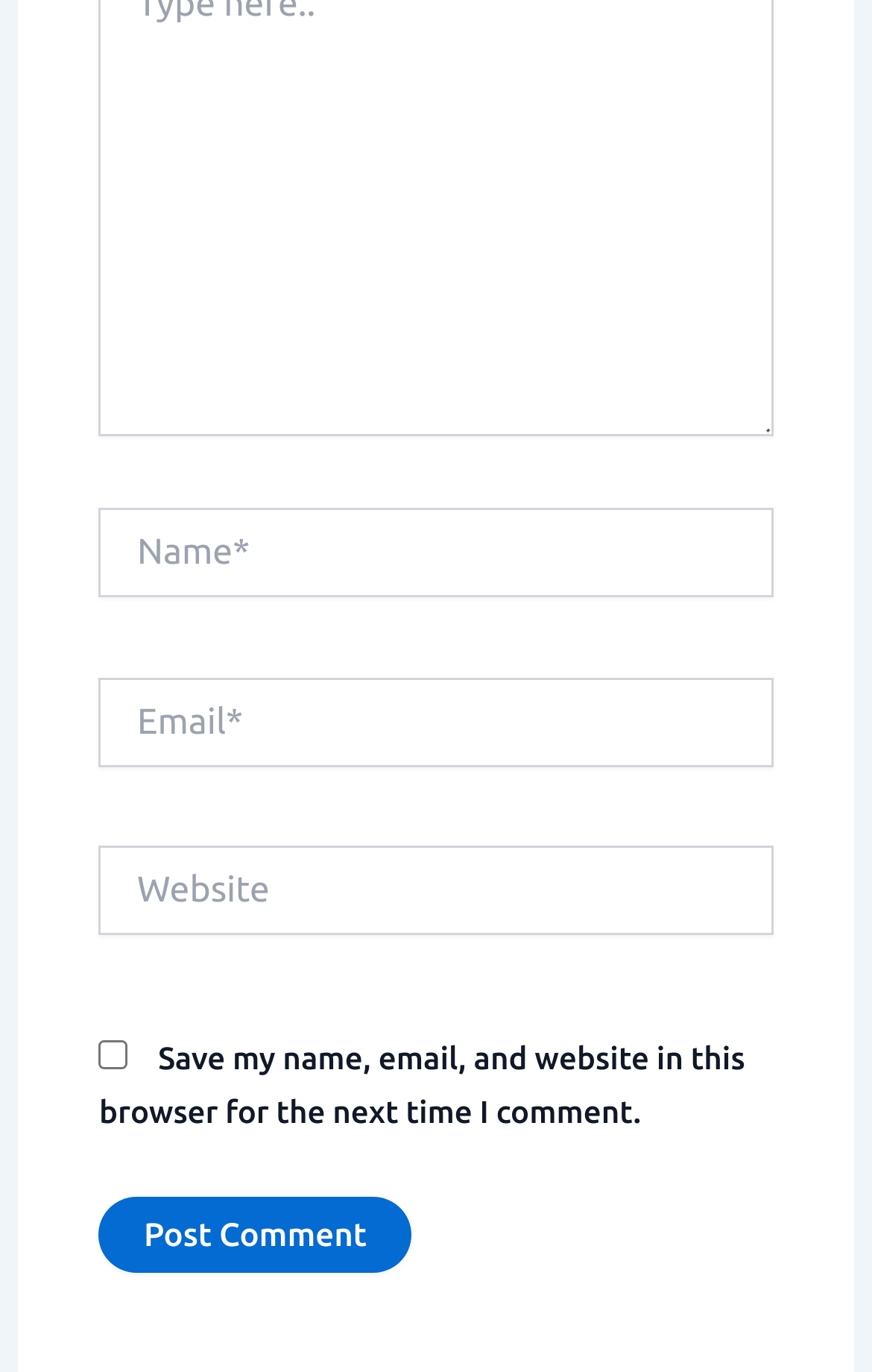What is the first required field?
Please provide a single word or phrase as the answer based on the screenshot.

Name